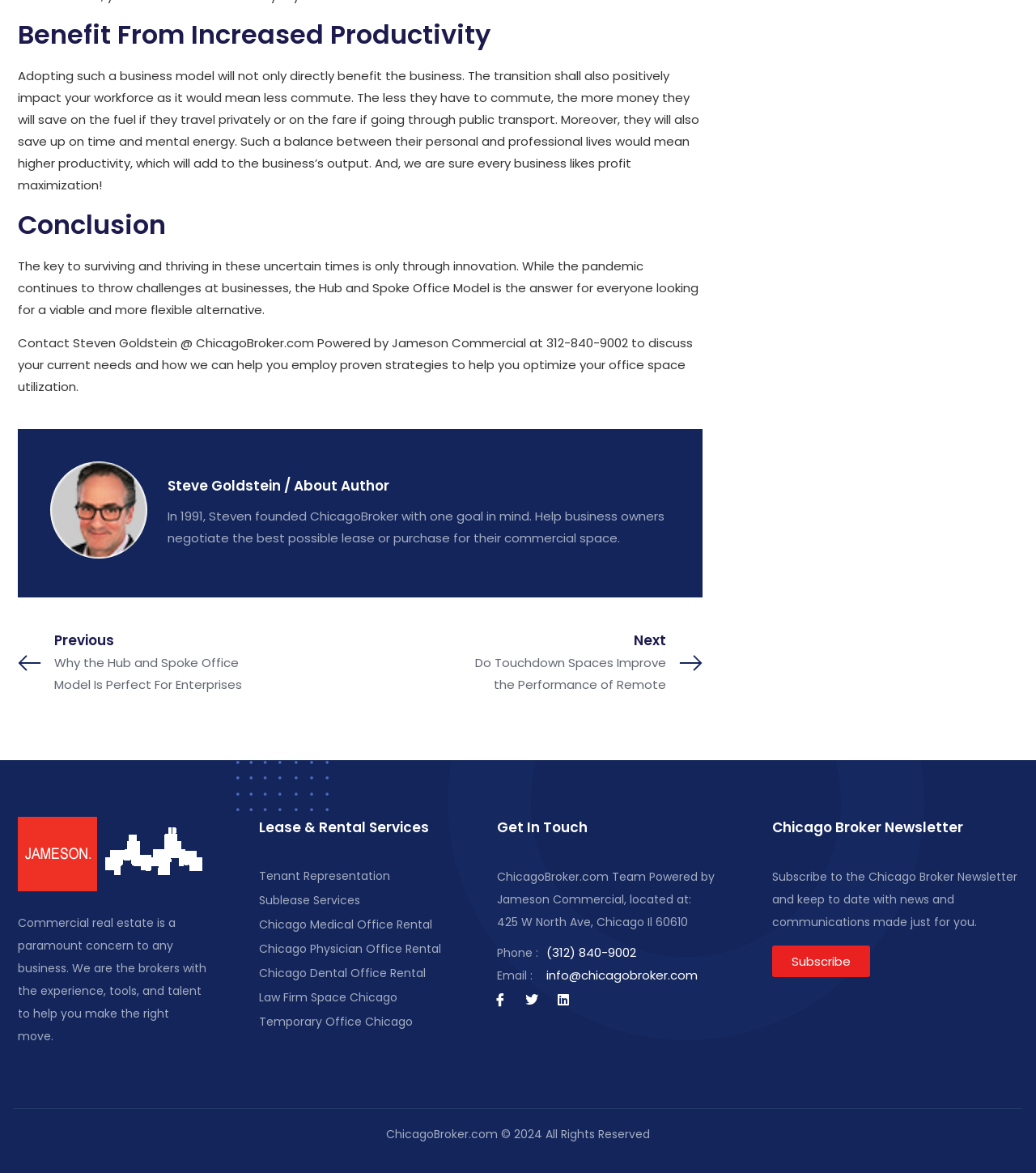Please find the bounding box coordinates of the clickable region needed to complete the following instruction: "View Chicago Medical Office Rental". The bounding box coordinates must consist of four float numbers between 0 and 1, i.e., [left, top, right, bottom].

[0.25, 0.779, 0.48, 0.798]